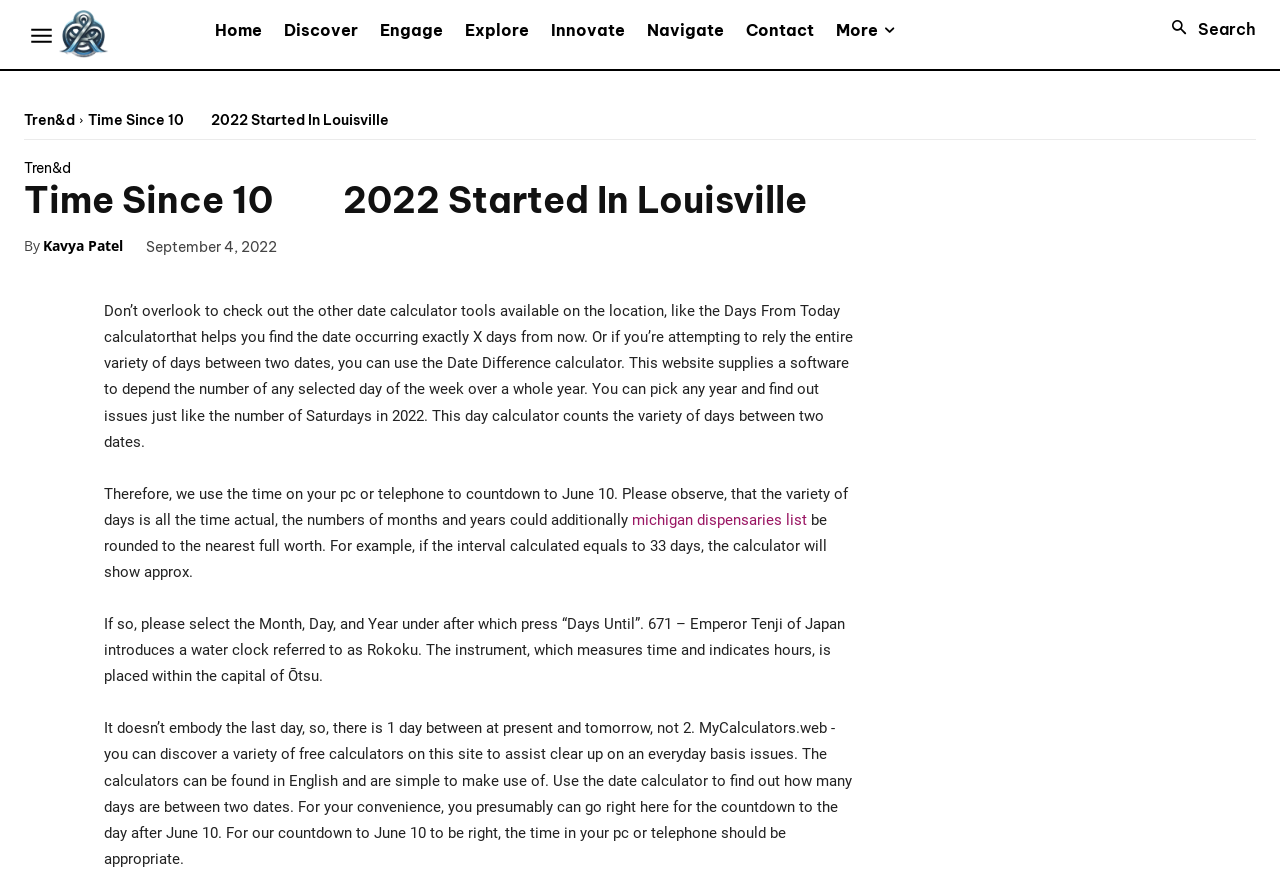Locate the bounding box coordinates of the element that needs to be clicked to carry out the instruction: "Click the 'Days From Today calculator' link". The coordinates should be given as four float numbers ranging from 0 to 1, i.e., [left, top, right, bottom].

[0.081, 0.34, 0.666, 0.506]